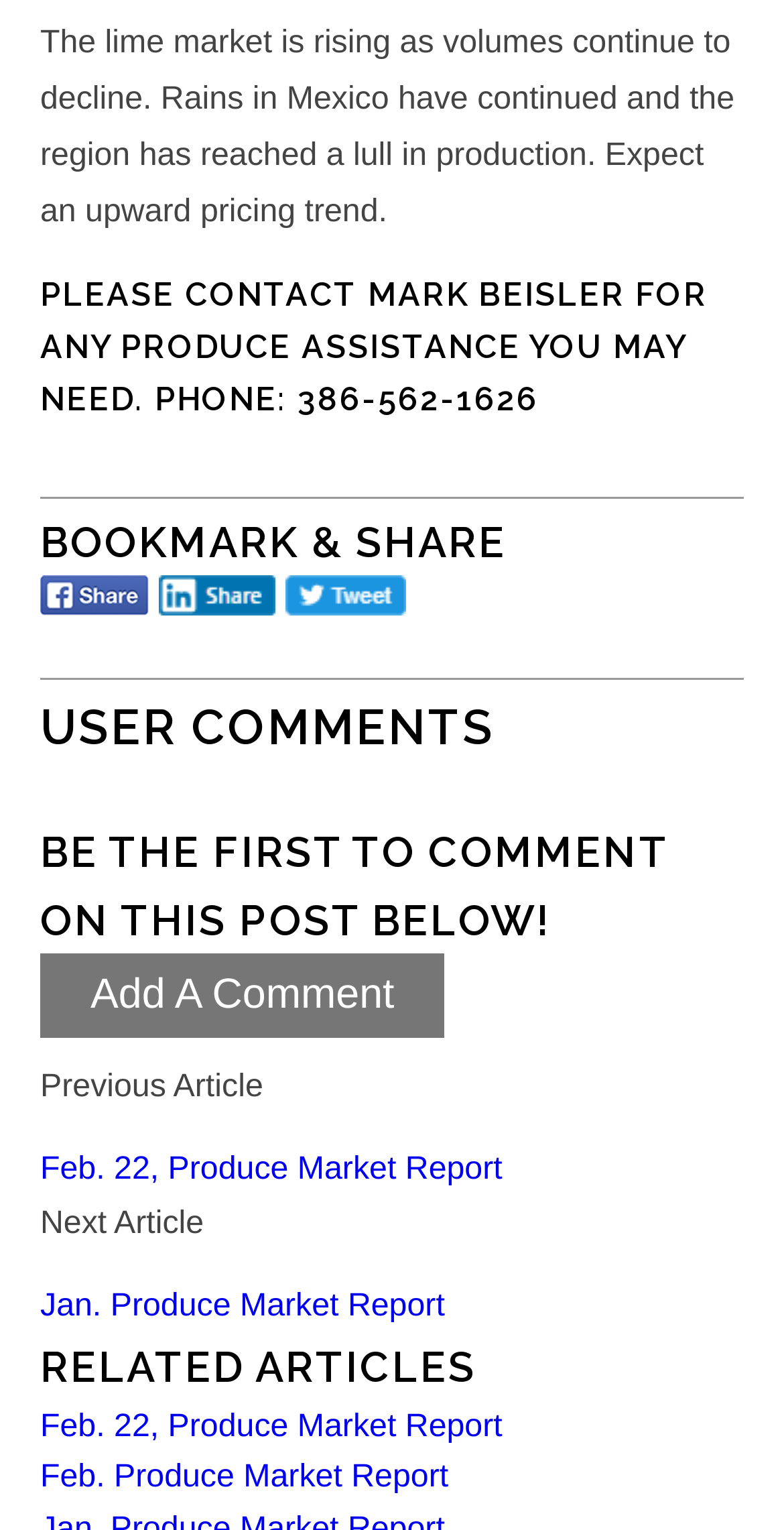Based on the element description: "386-562-1626", identify the UI element and provide its bounding box coordinates. Use four float numbers between 0 and 1, [left, top, right, bottom].

[0.379, 0.244, 0.687, 0.278]